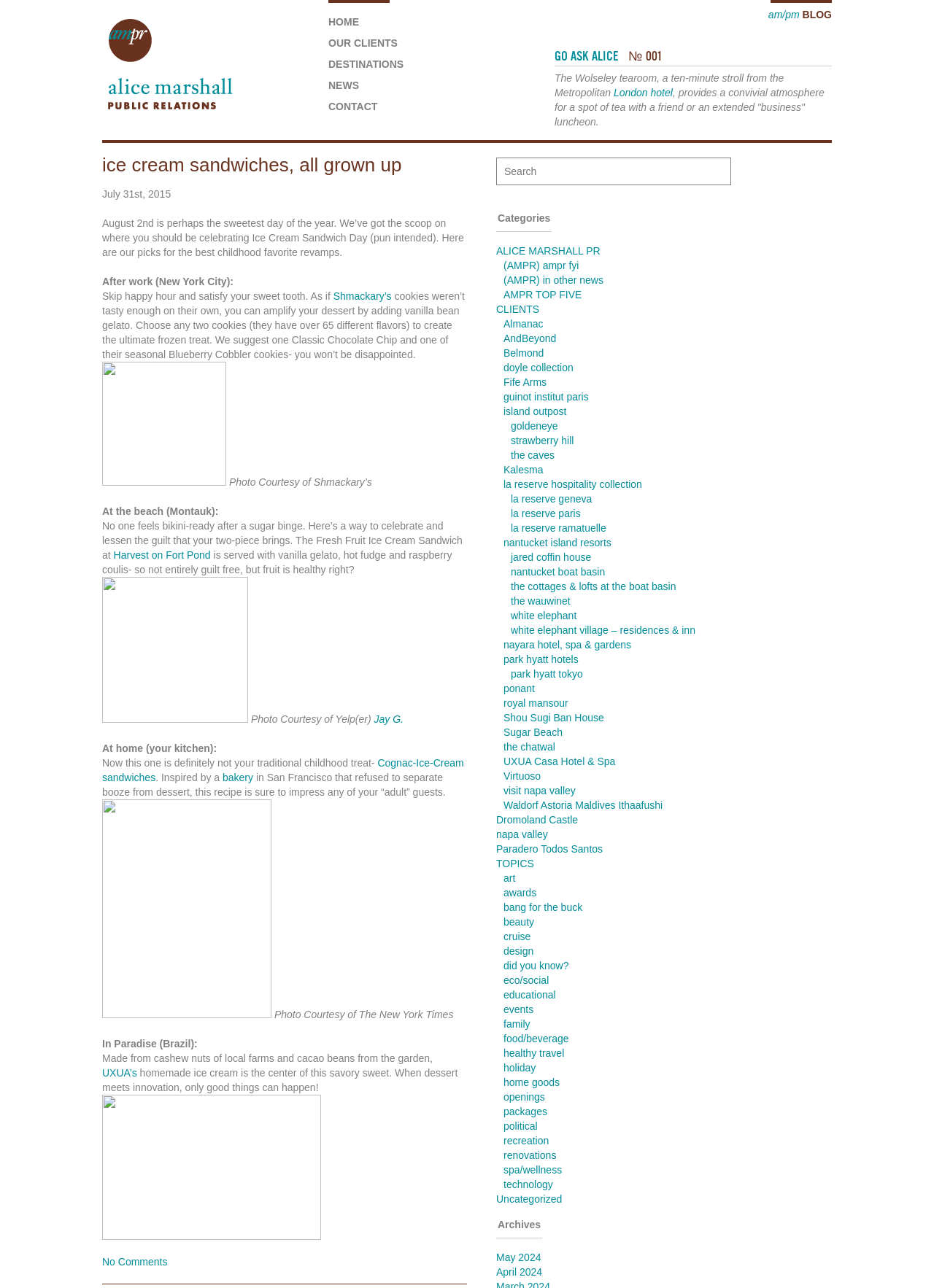Specify the bounding box coordinates of the element's region that should be clicked to achieve the following instruction: "Visit Shmackary’s". The bounding box coordinates consist of four float numbers between 0 and 1, in the format [left, top, right, bottom].

[0.357, 0.225, 0.419, 0.234]